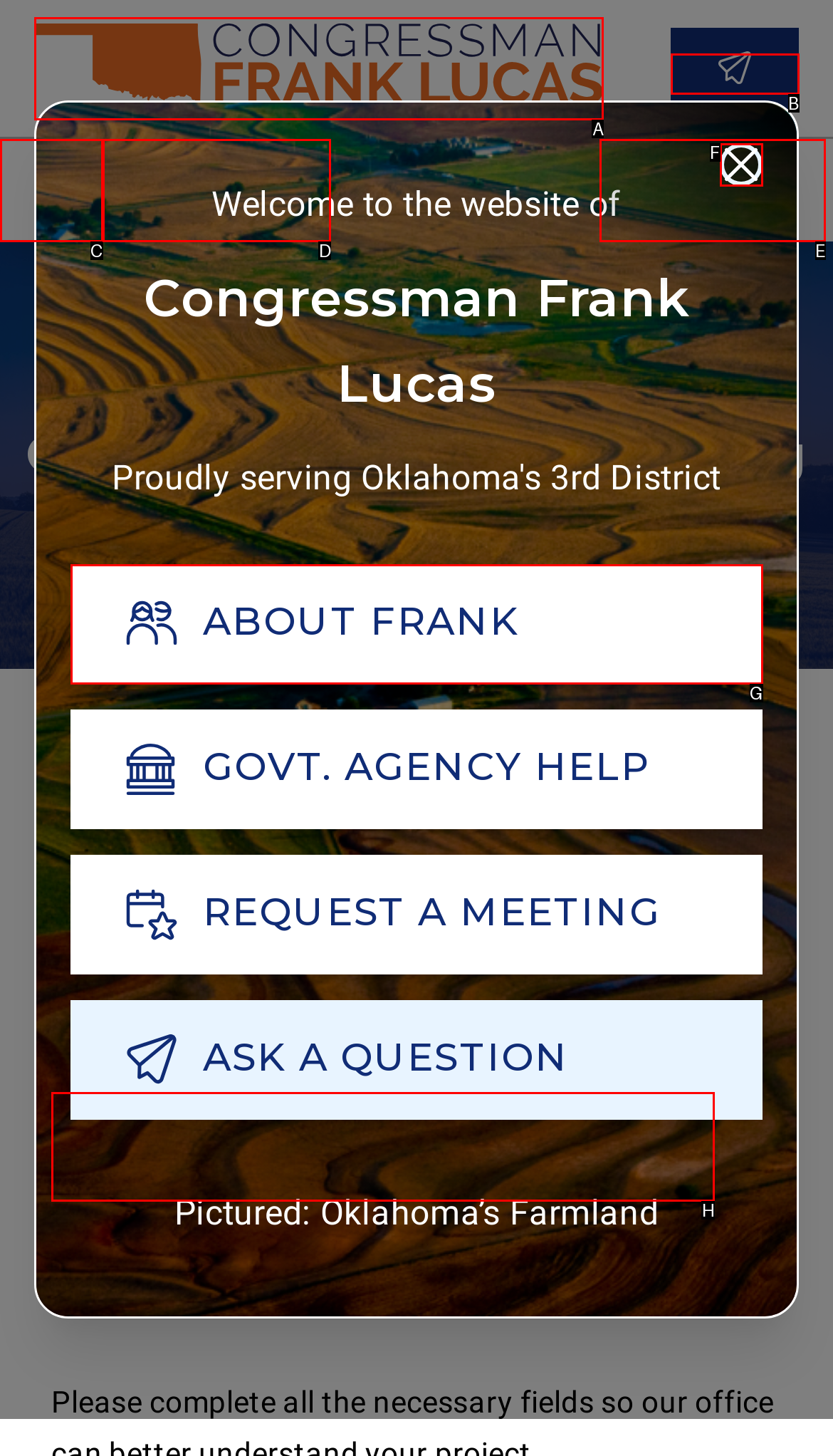Given the description: Contact Me, determine the corresponding lettered UI element.
Answer with the letter of the selected option.

B